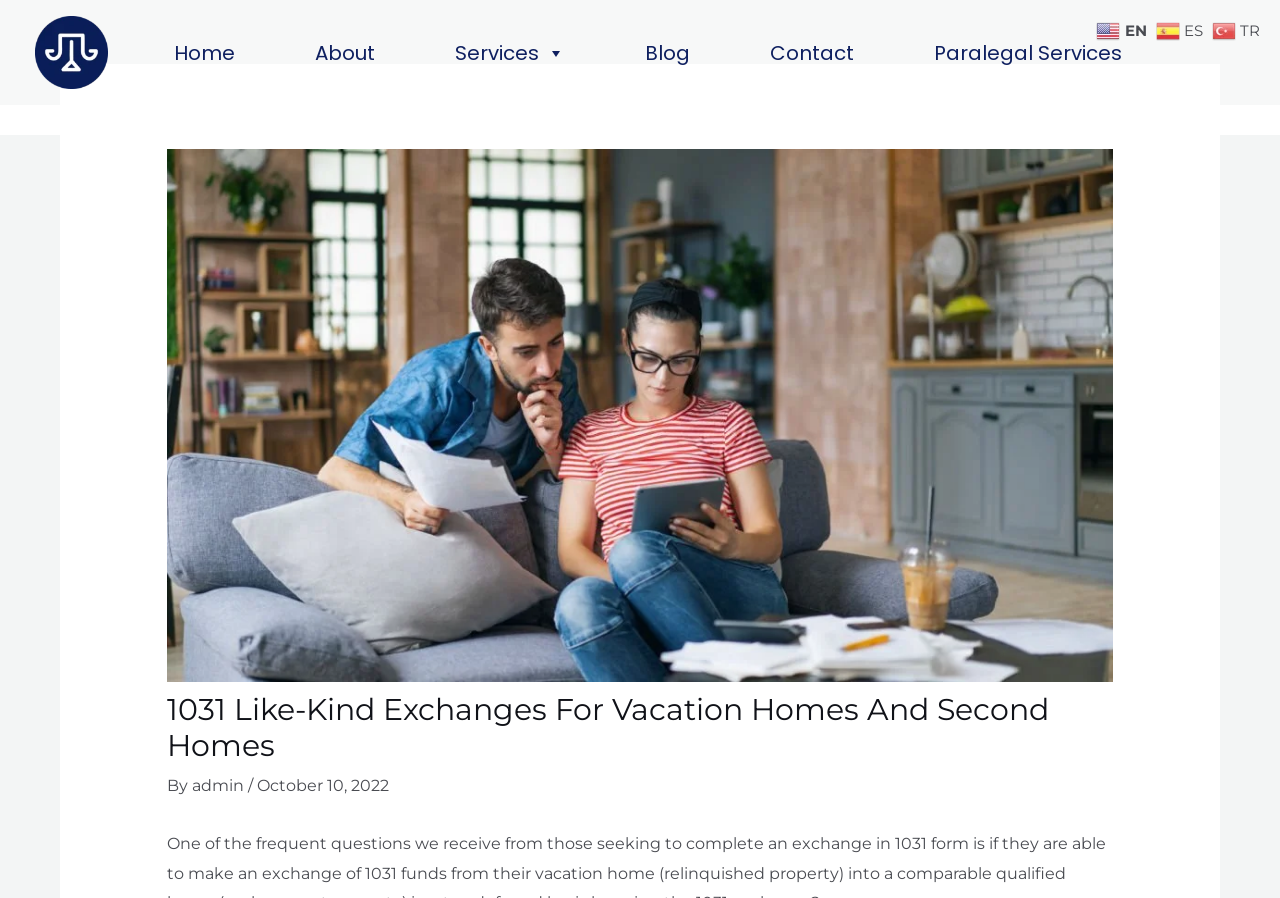Kindly determine the bounding box coordinates of the area that needs to be clicked to fulfill this instruction: "Click on the 'Free SEO Audit' button".

None